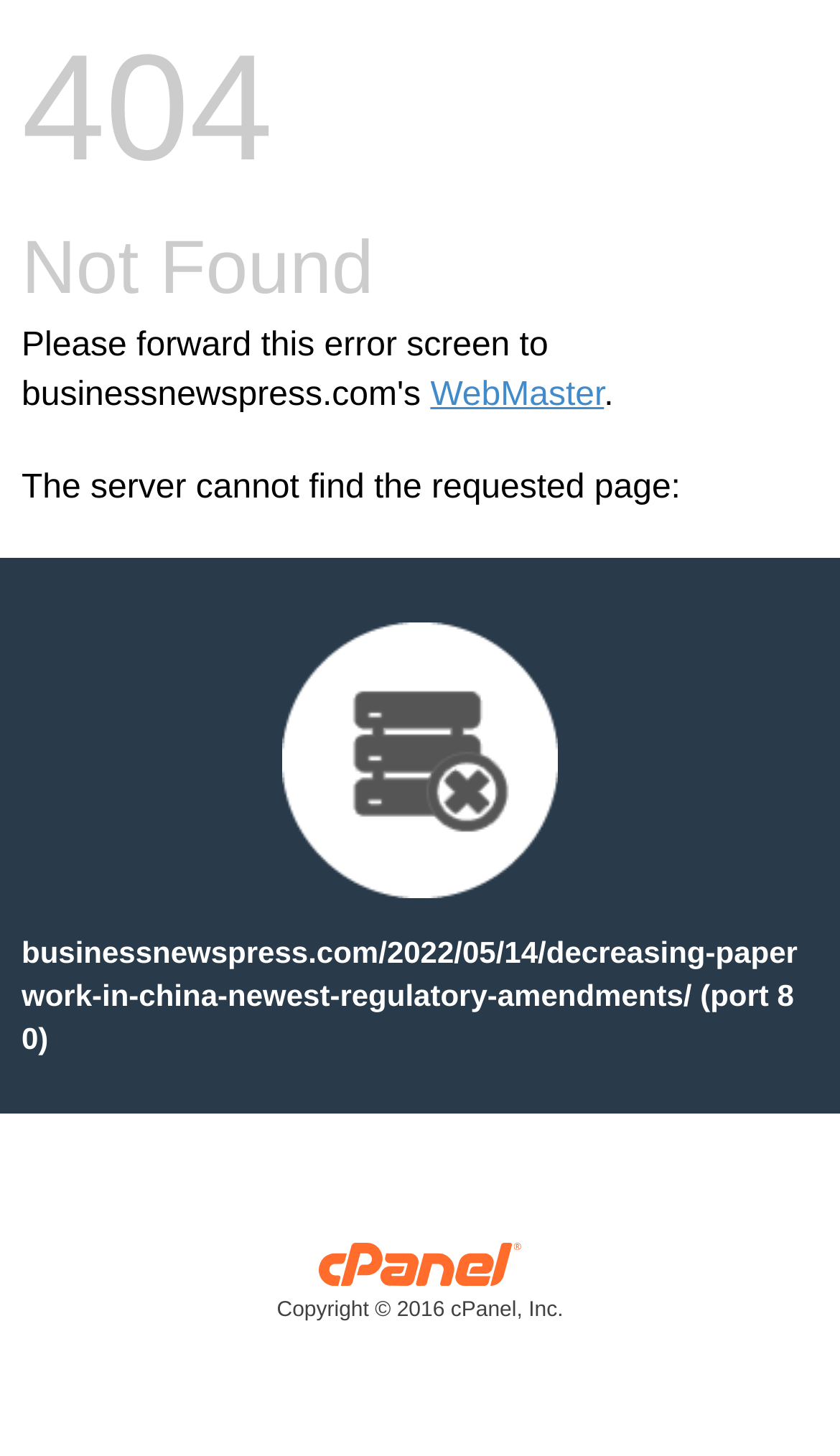Is there a link to a webmaster on the page?
Please provide a detailed and thorough answer to the question.

There is a link to a webmaster on the page, which is located at the top-right corner of the page, next to a static text '.'.